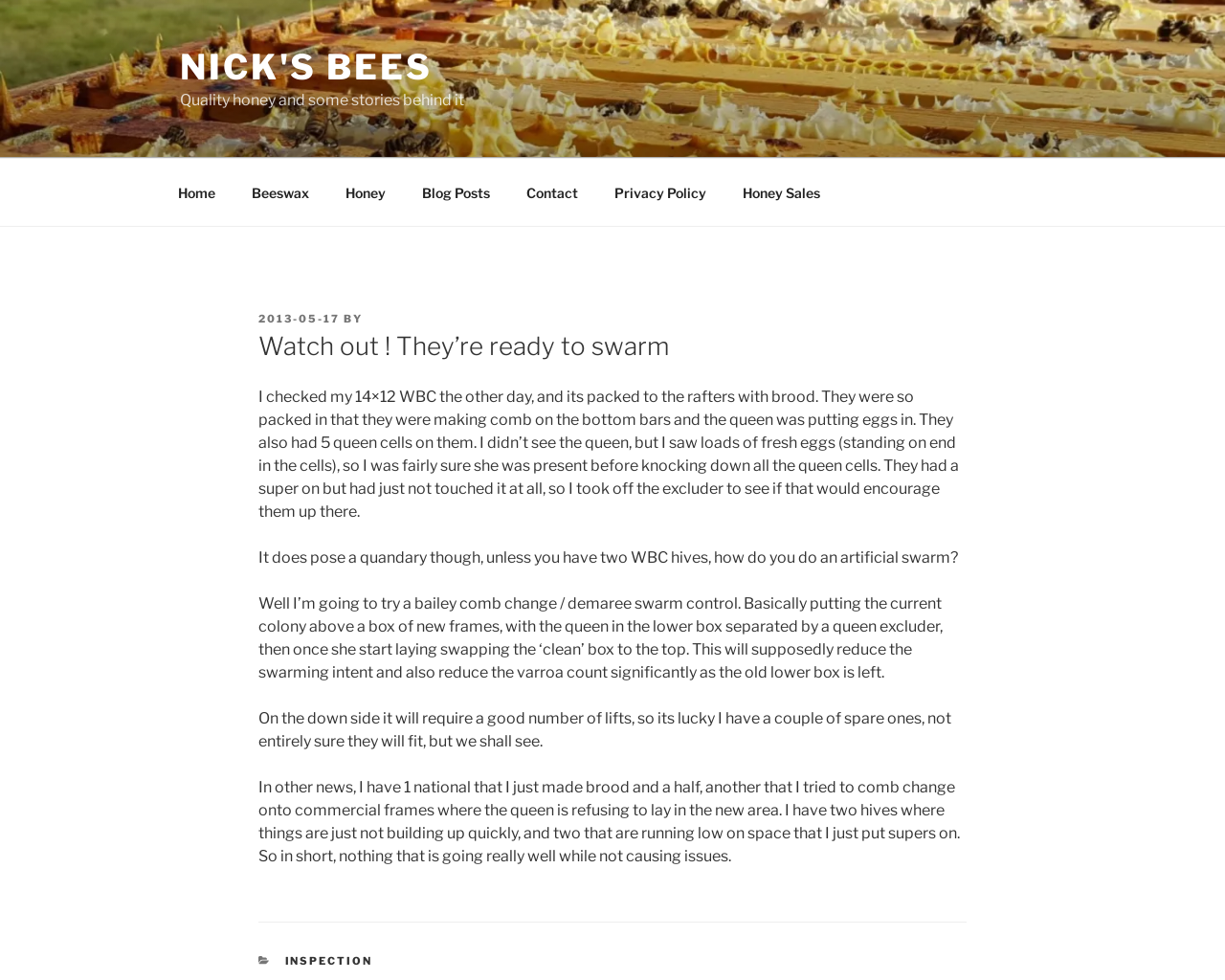Please specify the bounding box coordinates of the clickable region necessary for completing the following instruction: "Visit the 'Honey' page". The coordinates must consist of four float numbers between 0 and 1, i.e., [left, top, right, bottom].

[0.268, 0.172, 0.328, 0.22]